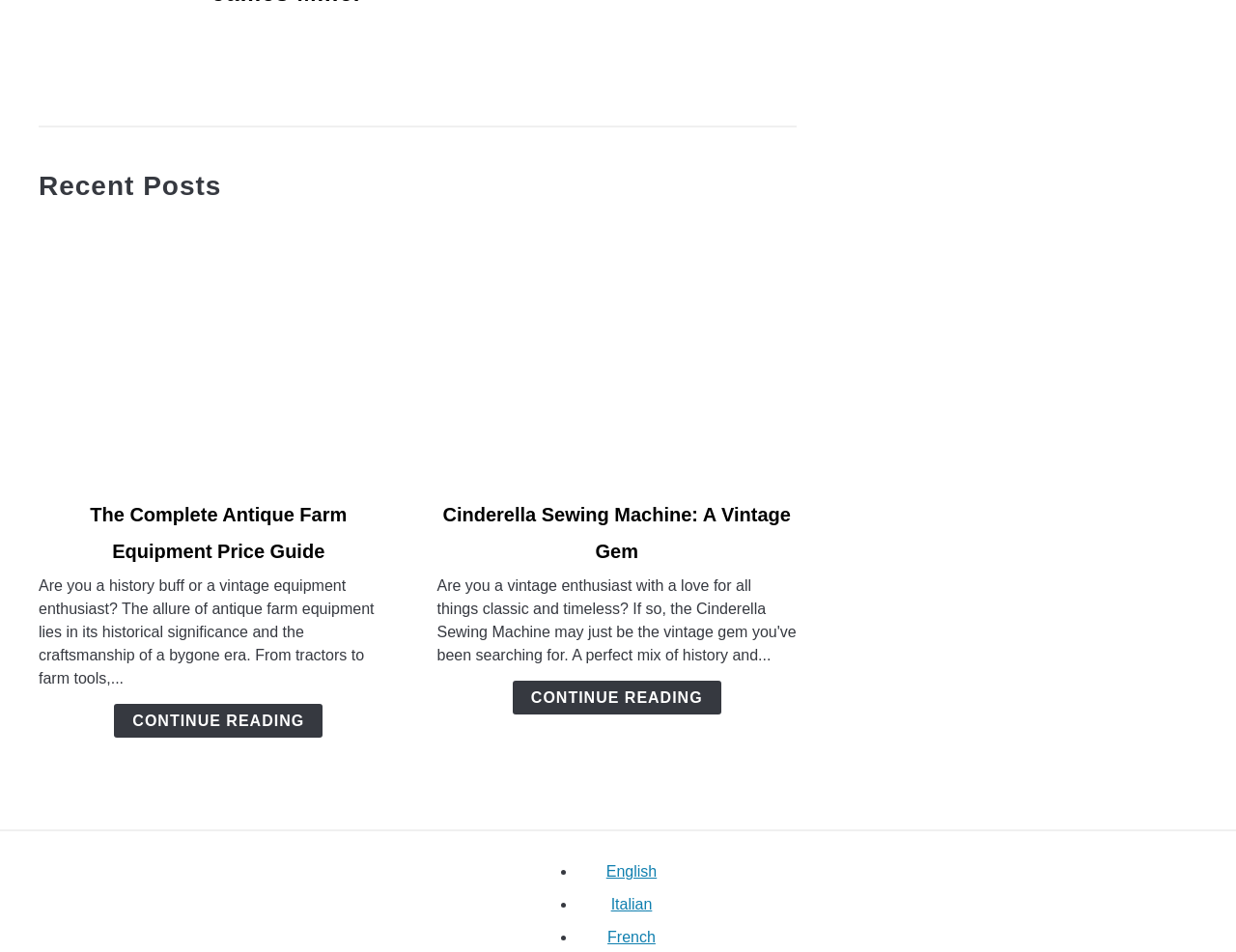Locate the bounding box coordinates of the element you need to click to accomplish the task described by this instruction: "Switch to French language".

[0.47, 0.976, 0.53, 0.993]